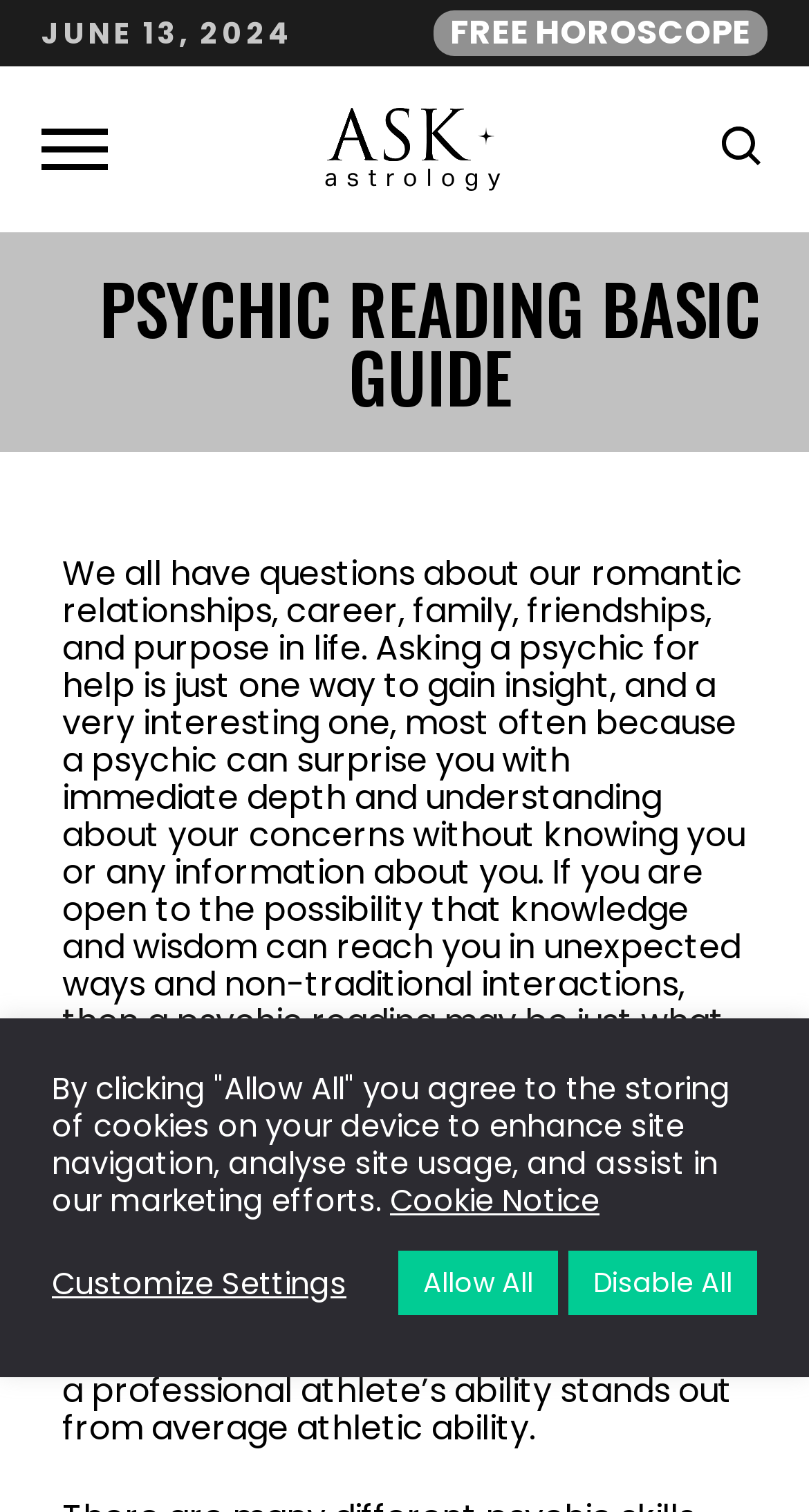Please identify the bounding box coordinates of the element's region that should be clicked to execute the following instruction: "Click the 'Customize Settings' button". The bounding box coordinates must be four float numbers between 0 and 1, i.e., [left, top, right, bottom].

[0.064, 0.836, 0.428, 0.861]